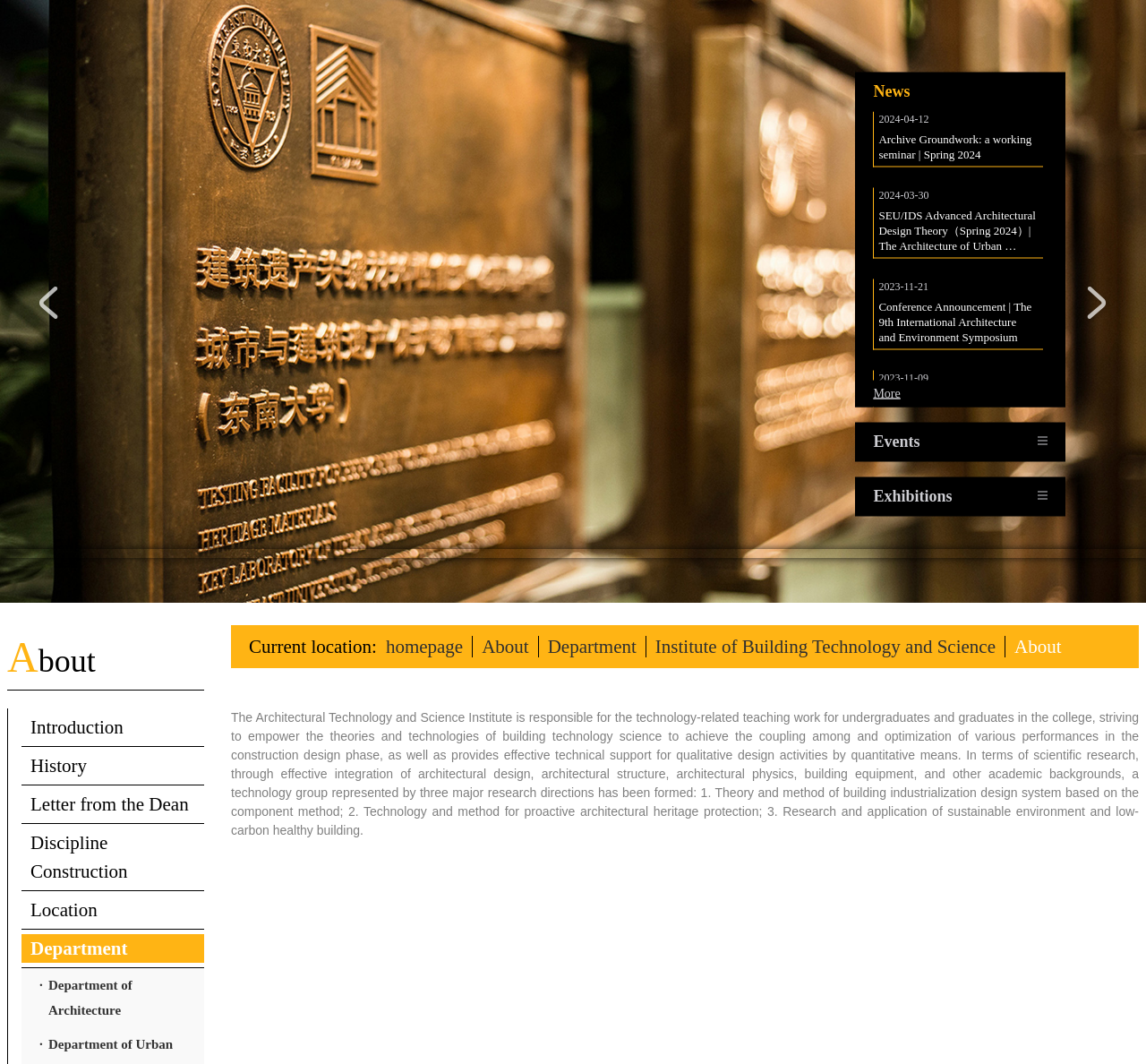Respond concisely with one word or phrase to the following query:
What is the purpose of the 'Inquire' button?

To inquire